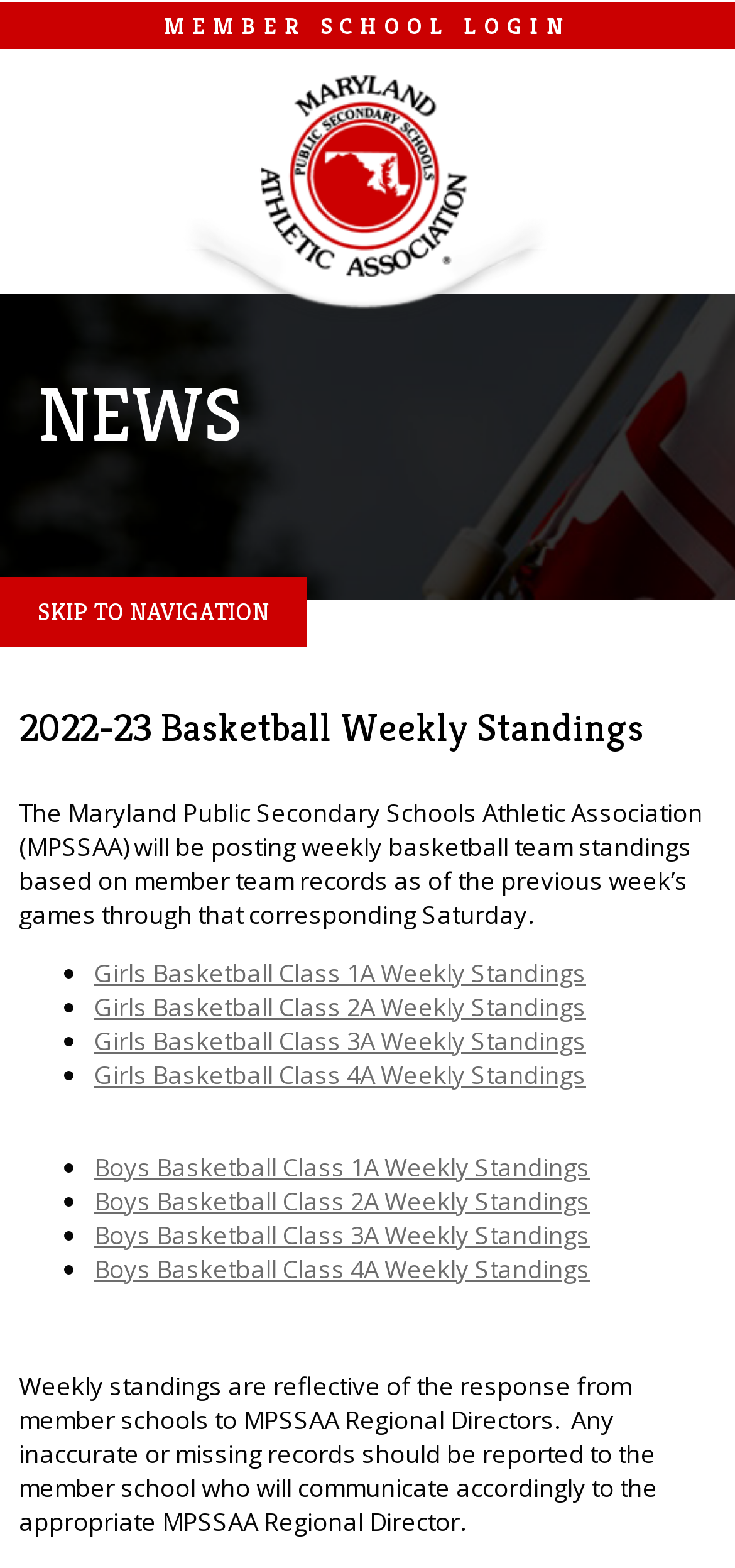Answer the question using only a single word or phrase: 
What is the format of the weekly standings?

List